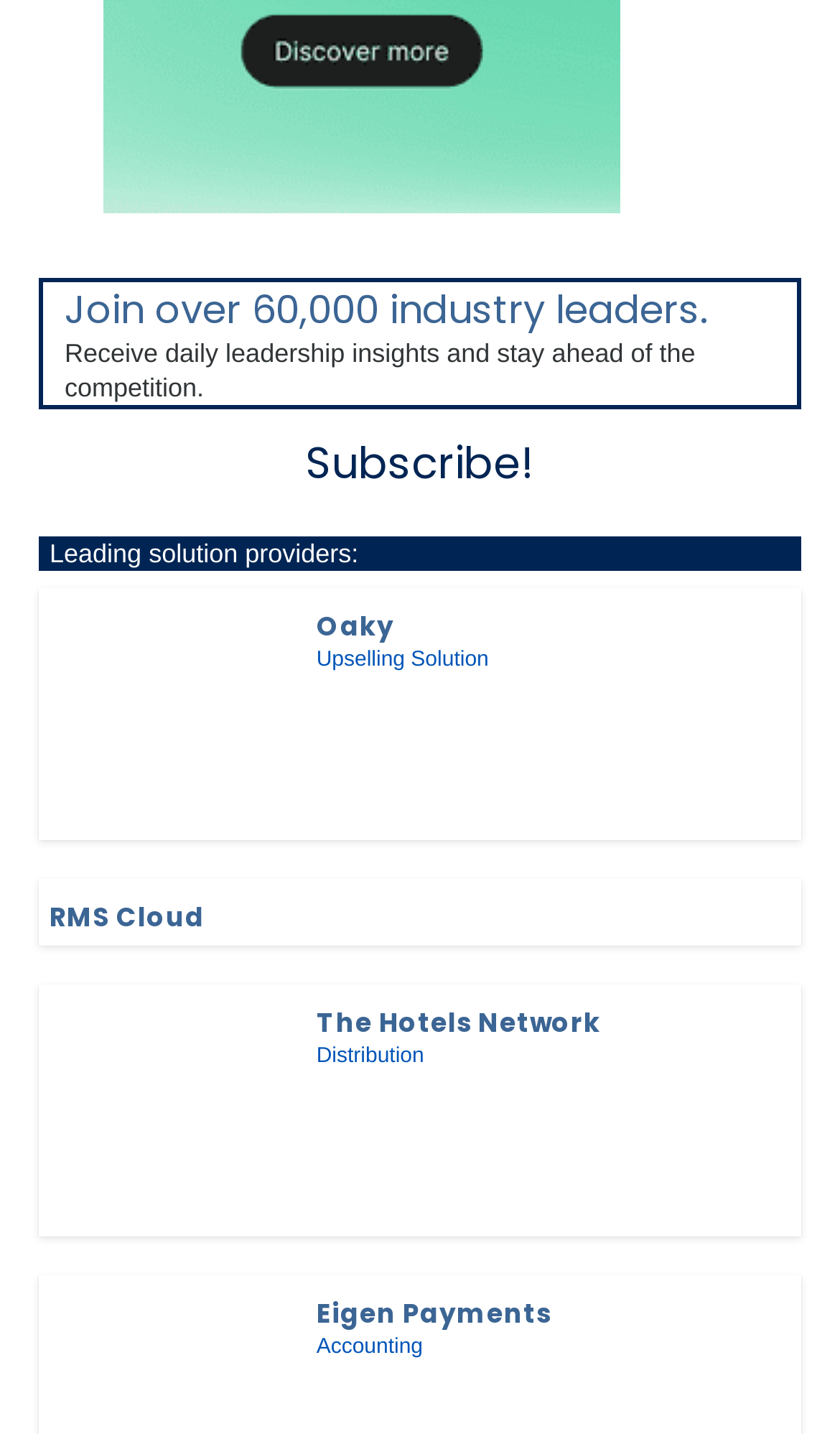By analyzing the image, answer the following question with a detailed response: What is the theme of the leadership insights?

The webpage mentions 'industry leaders' and 'stay ahead of the competition', suggesting that the leadership insights provided by the subscription service are related to the industry or business sector.